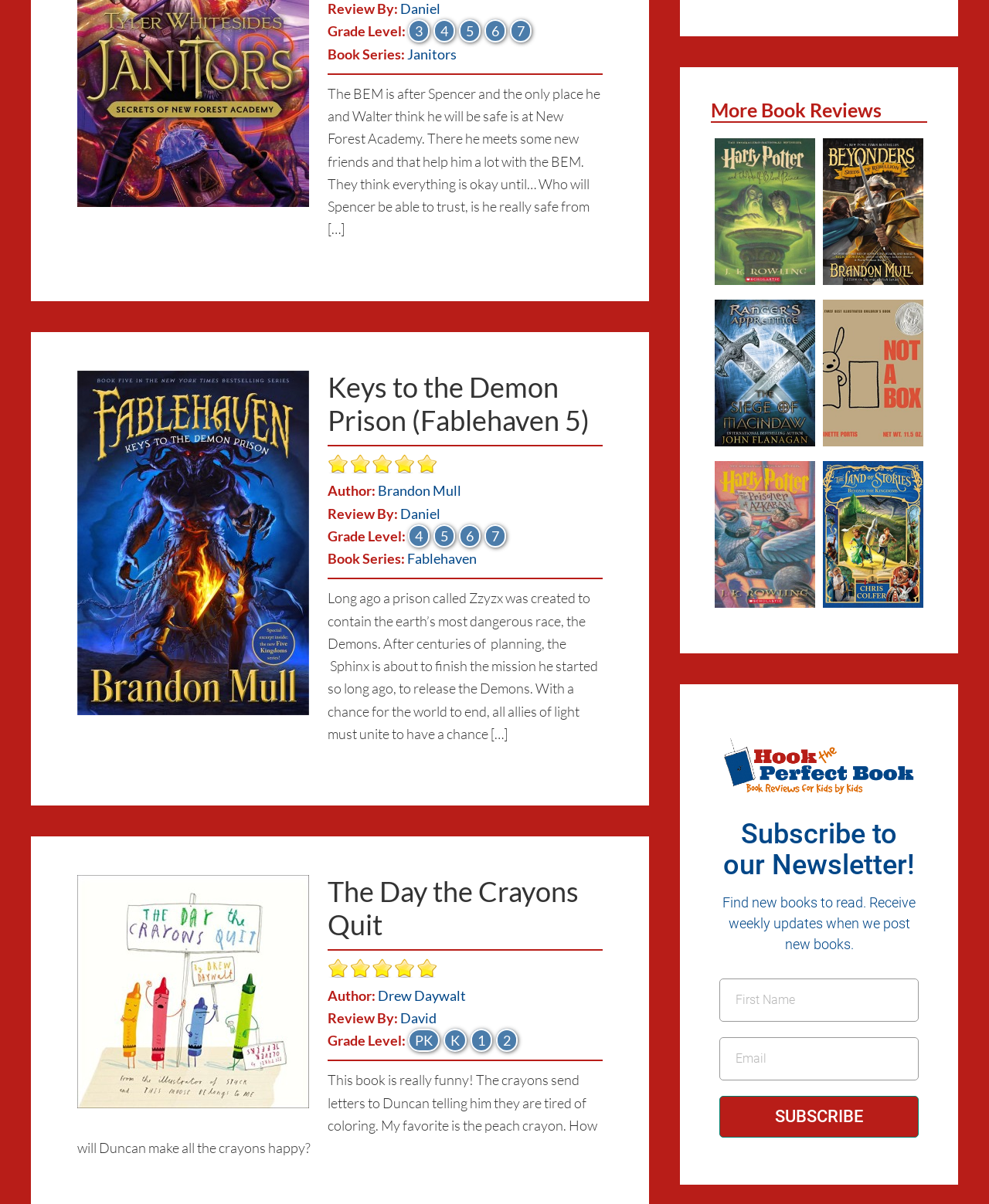Answer the question using only a single word or phrase: 
Who reviewed the book 'The Day the Crayons Quit'?

David